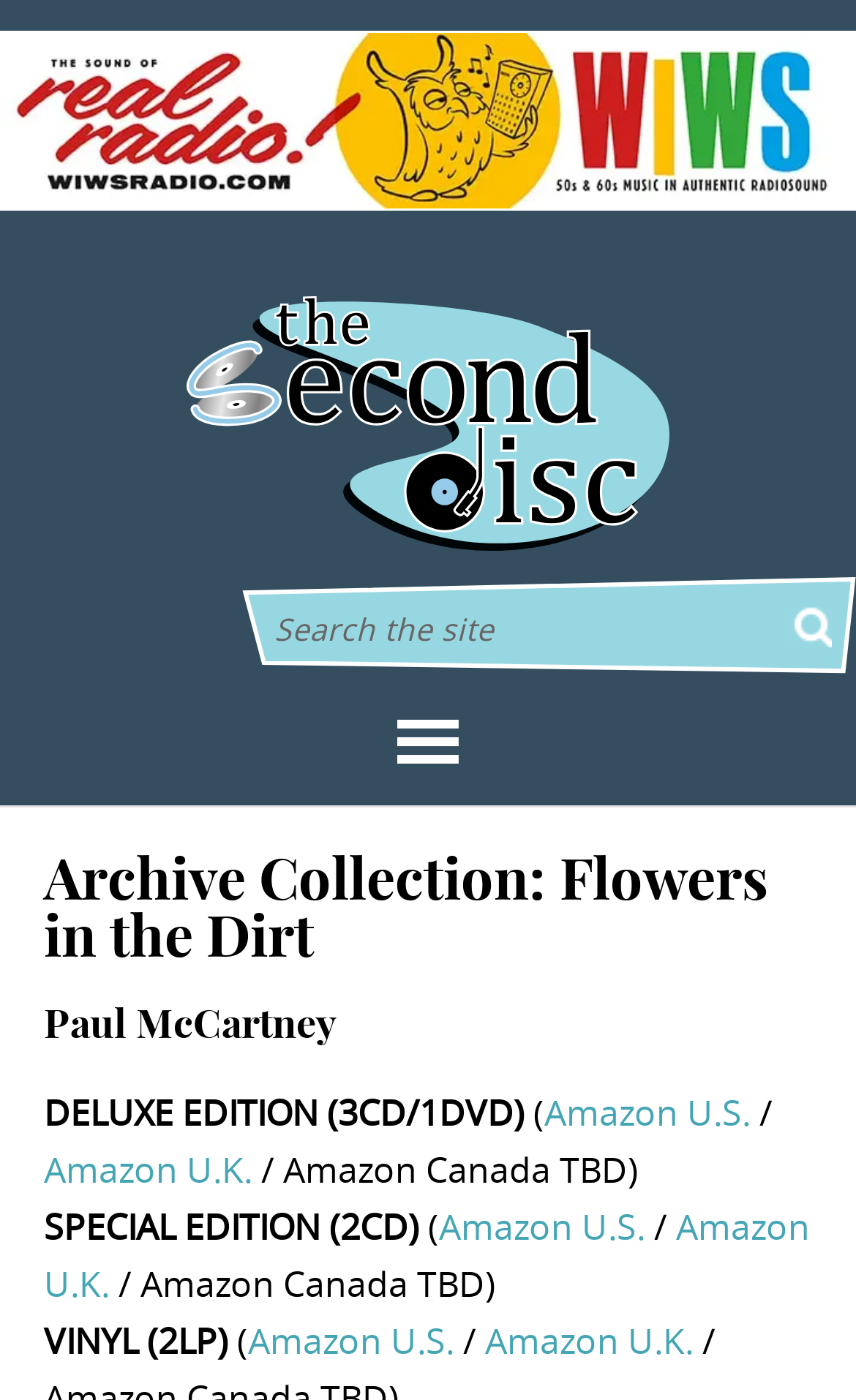Offer an in-depth caption of the entire webpage.

The webpage appears to be a product page for Paul McCartney's album "Archive Collection: Flowers in the Dirt - The Second Disc". At the top of the page, there is a banner with a "WIWS Banner" image. Below the banner, there is a link to "THE SECOND DISC" with a search box and a button to the right of it.

The main content of the page is divided into sections. The first section has a heading "Archive Collection: Flowers in the Dirt" followed by a subheading "Paul McCartney". Below this, there are three sections describing different editions of the album: "DELUXE EDITION (3CD/1DVD)", "SPECIAL EDITION (2CD)", and "VINYL (2LP)". Each section has links to Amazon U.S., Amazon U.K., and Amazon Canada, with the Canada link marked as "TBD".

The "DELUXE EDITION" section is located at the top left of the main content area, with the "SPECIAL EDITION" section below it, and the "VINYL" section at the bottom left. The links to Amazon are positioned to the right of each edition's description.